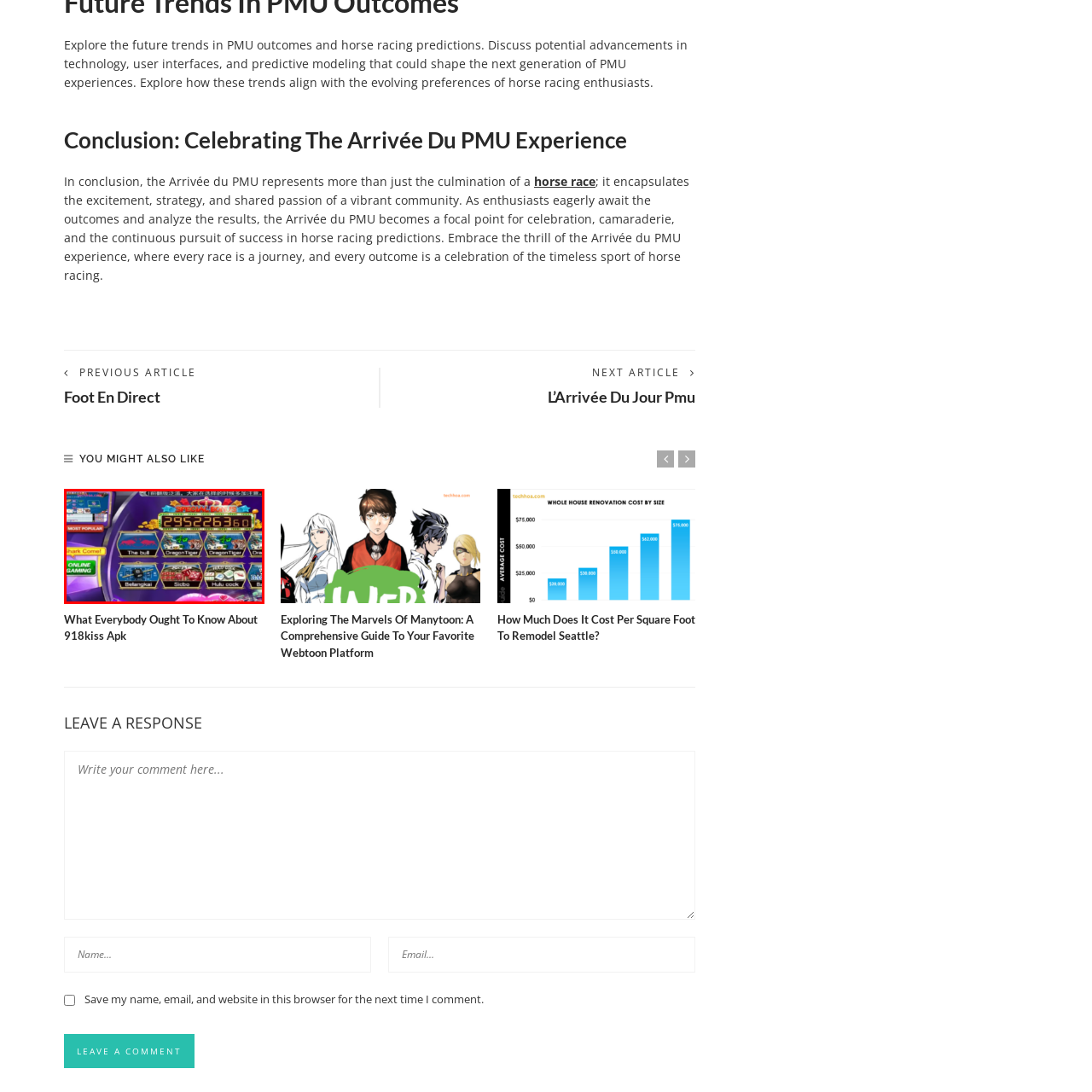What is the shape of the frames surrounding the gaming options?
Examine the area marked by the red bounding box and respond with a one-word or short phrase answer.

Hexagonal